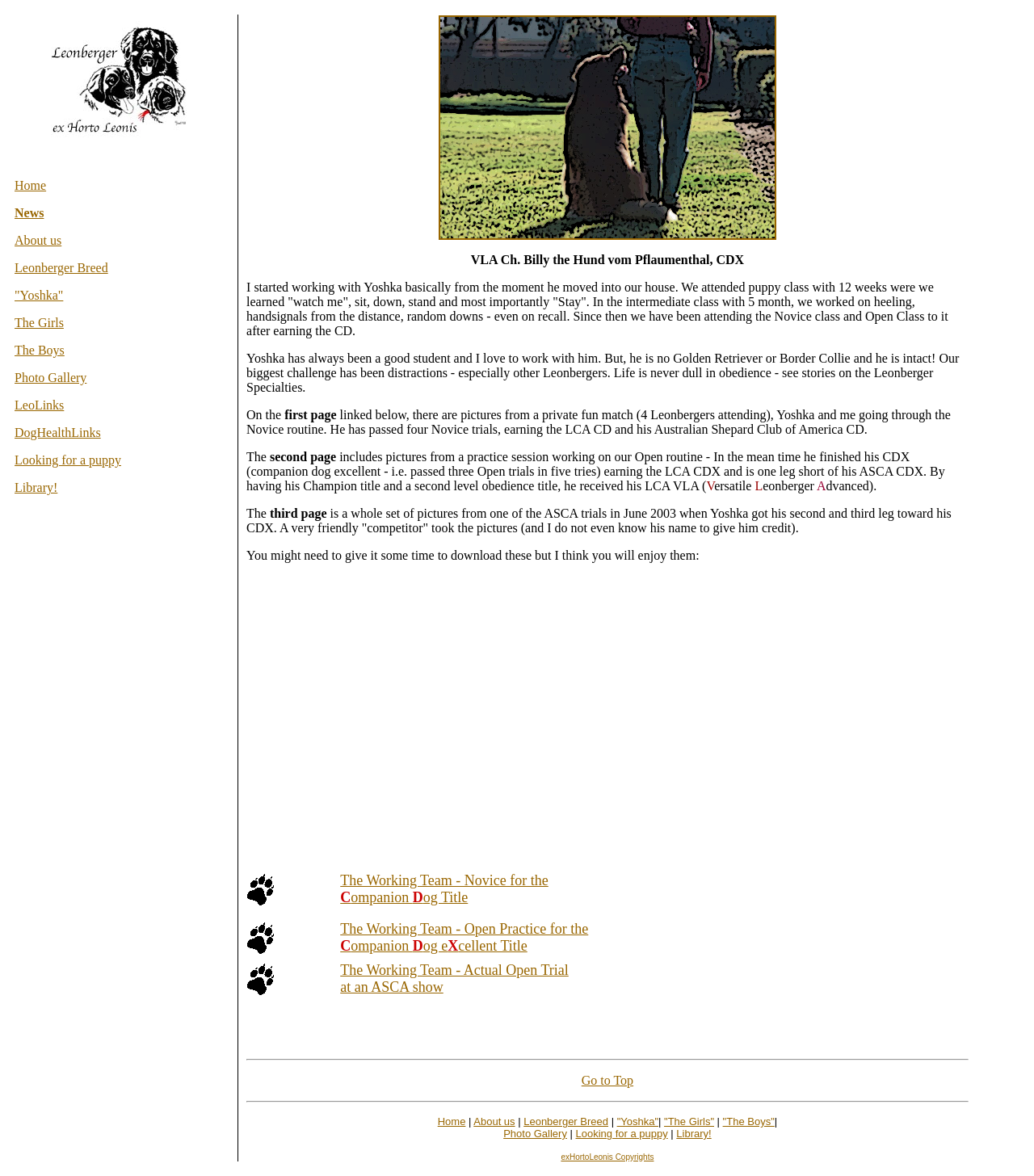What is the name of the championship title?
Refer to the image and offer an in-depth and detailed answer to the question.

The championship title mentioned in the text is 'VLA', which stands for 'Versatile Leonberger Advanced', and is awarded to Yoshka for his obedience achievements.